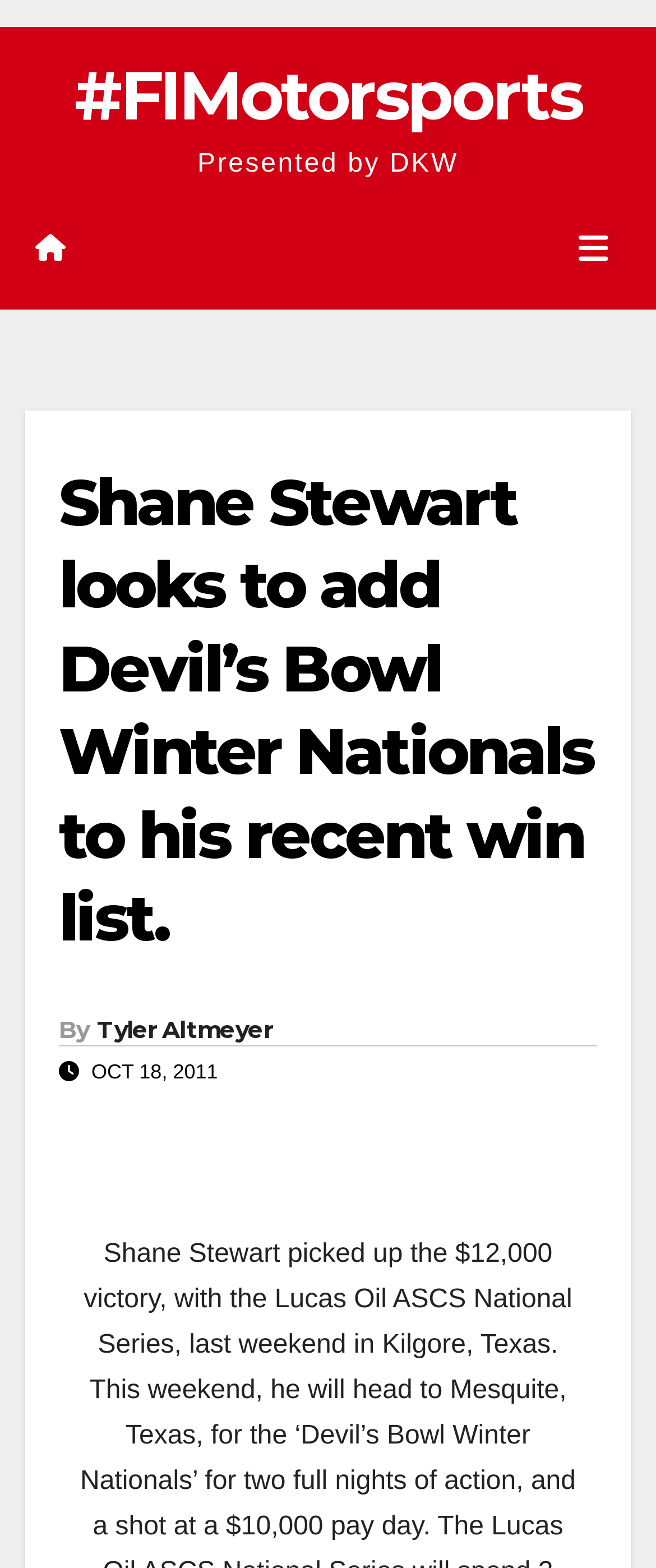Find the bounding box coordinates of the UI element according to this description: "aria-label="Toggle navigation"".

[0.849, 0.138, 0.962, 0.18]